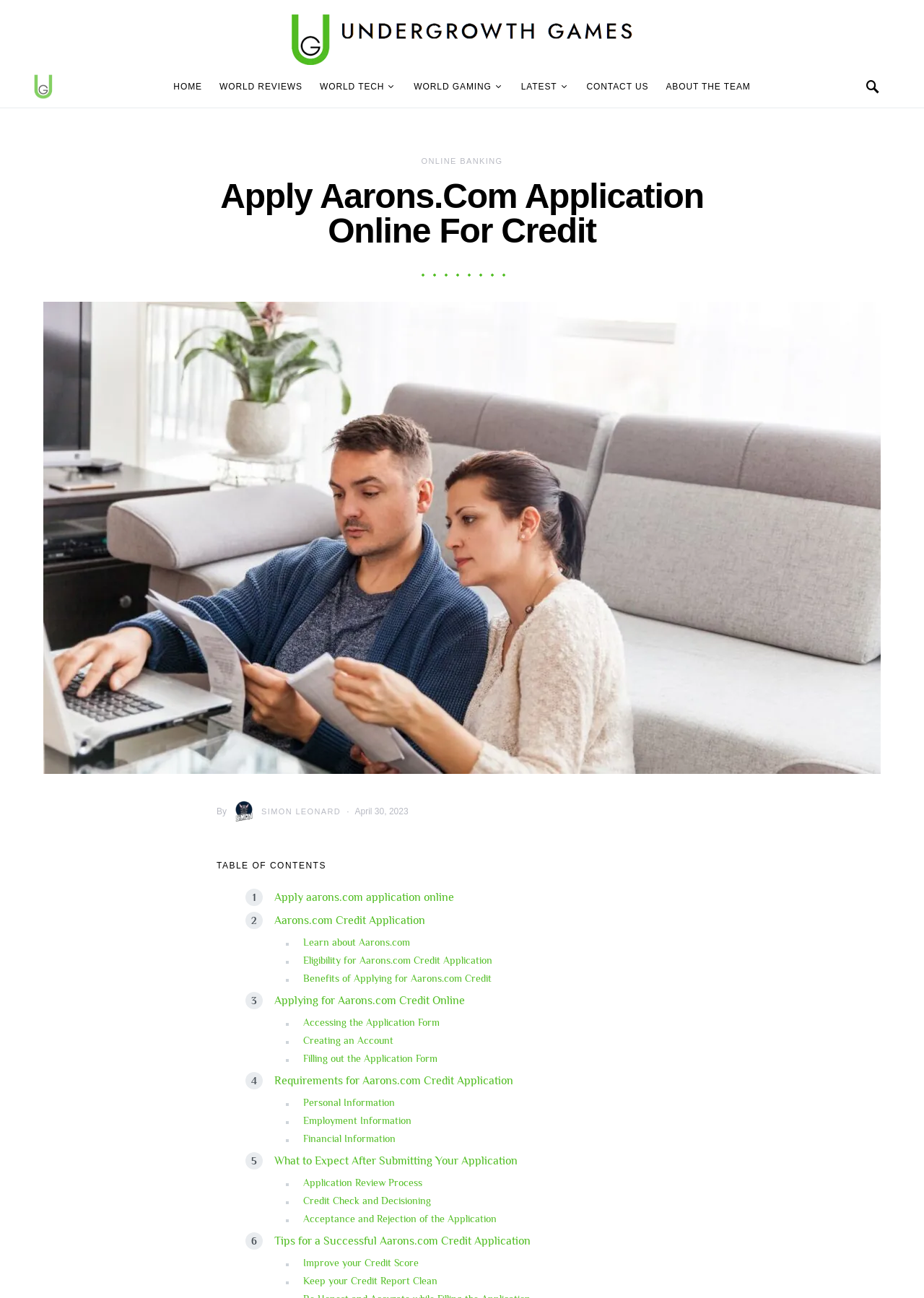Please find and report the bounding box coordinates of the element to click in order to perform the following action: "Click on the 'Tips for a Successful Aarons.com Credit Application' link". The coordinates should be expressed as four float numbers between 0 and 1, in the format [left, top, right, bottom].

[0.297, 0.951, 0.574, 0.961]